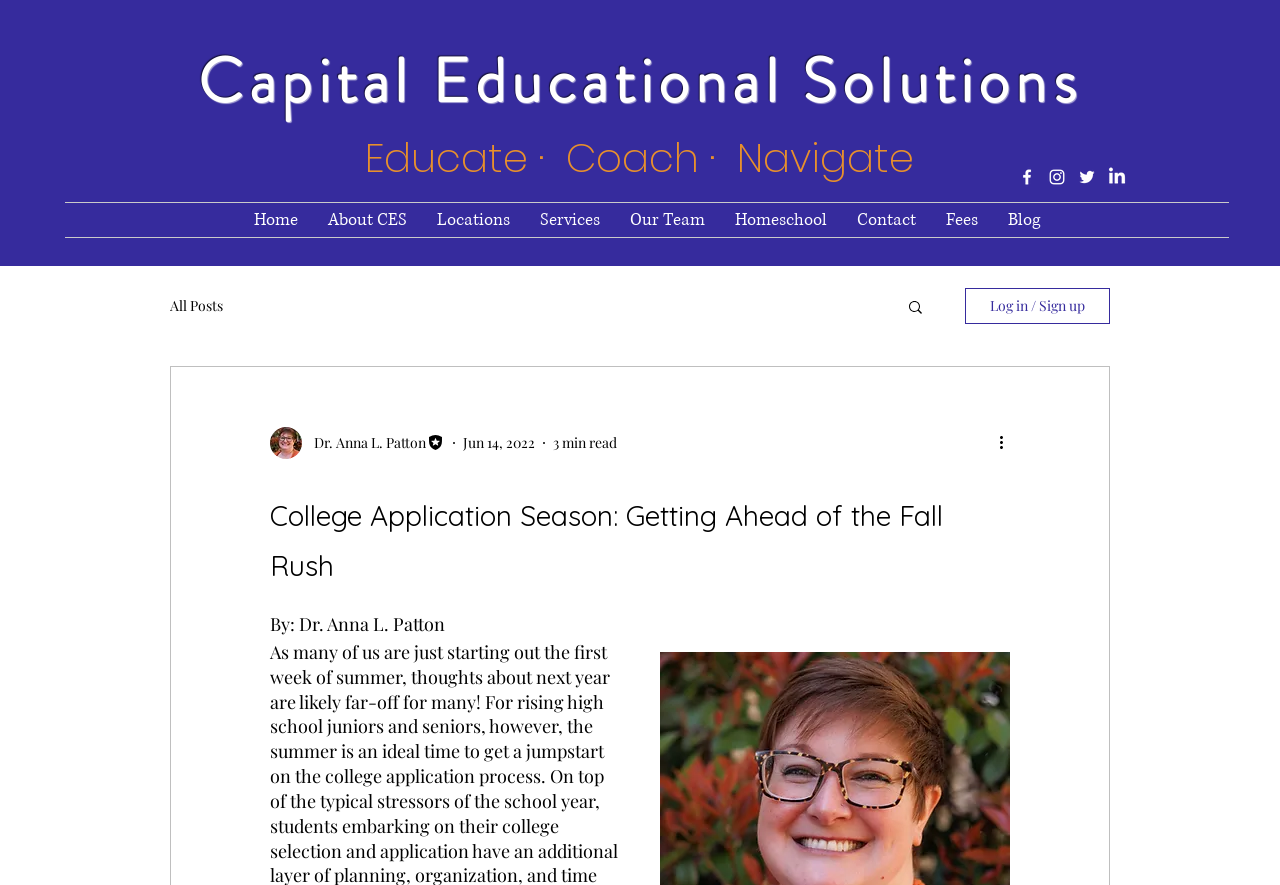Please provide the bounding box coordinates for the UI element as described: "Homeschool". The coordinates must be four floats between 0 and 1, represented as [left, top, right, bottom].

[0.562, 0.229, 0.658, 0.268]